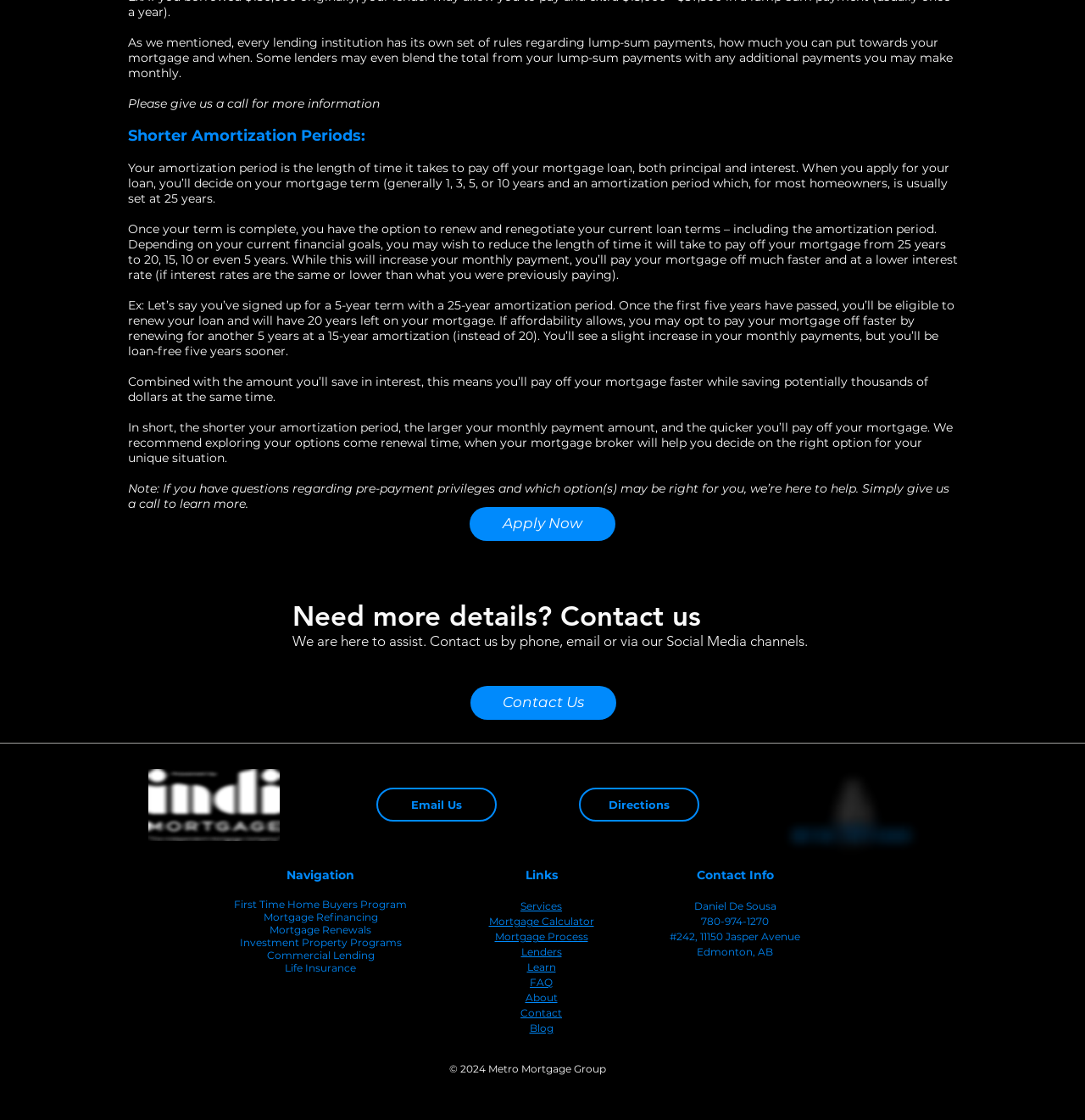Locate the bounding box coordinates of the area you need to click to fulfill this instruction: 'Contact us by phone'. The coordinates must be in the form of four float numbers ranging from 0 to 1: [left, top, right, bottom].

[0.27, 0.565, 0.745, 0.58]